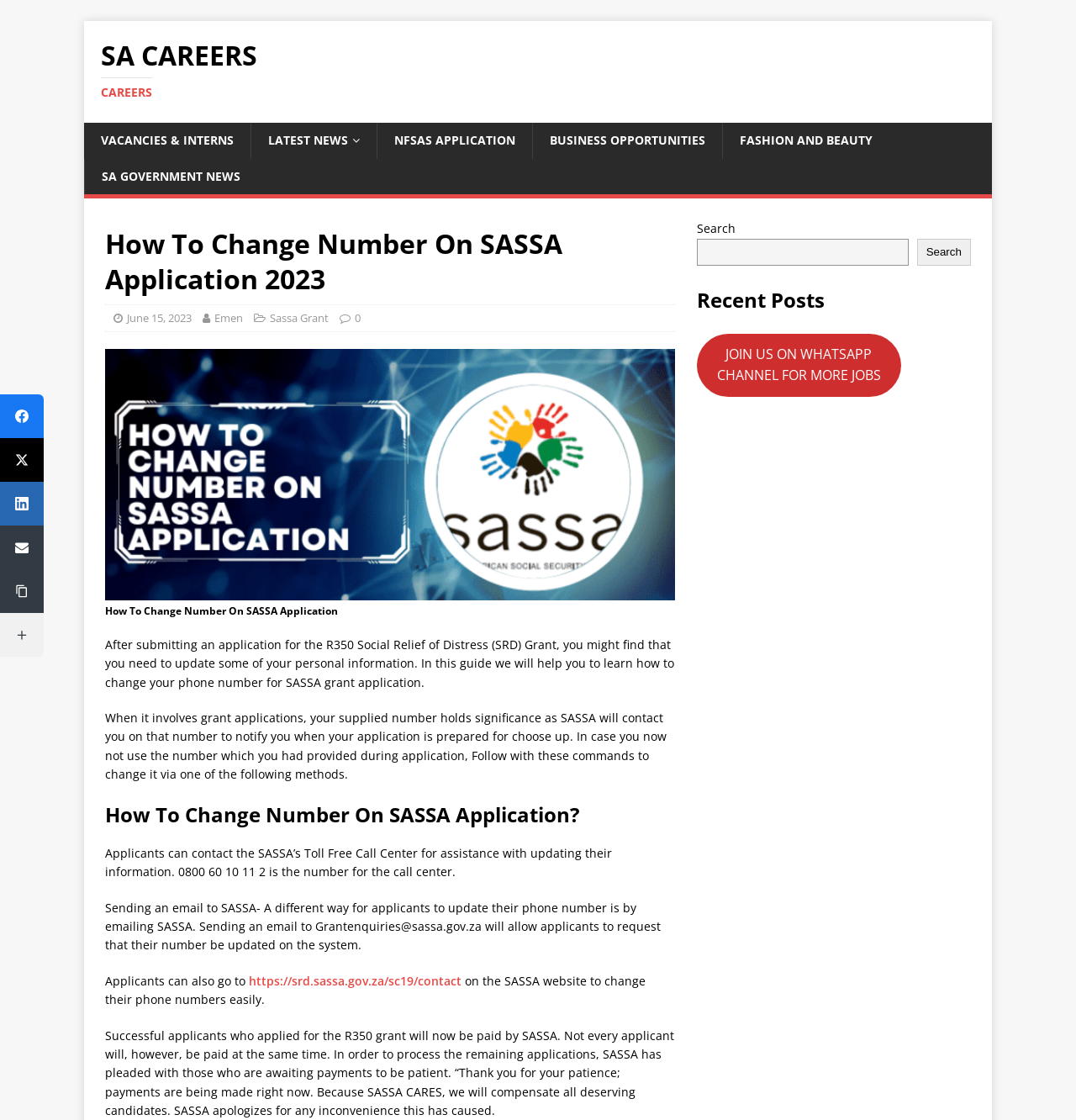Give a short answer using one word or phrase for the question:
What is the significance of the phone number in the SASSA grant application?

SASSA contacts applicants